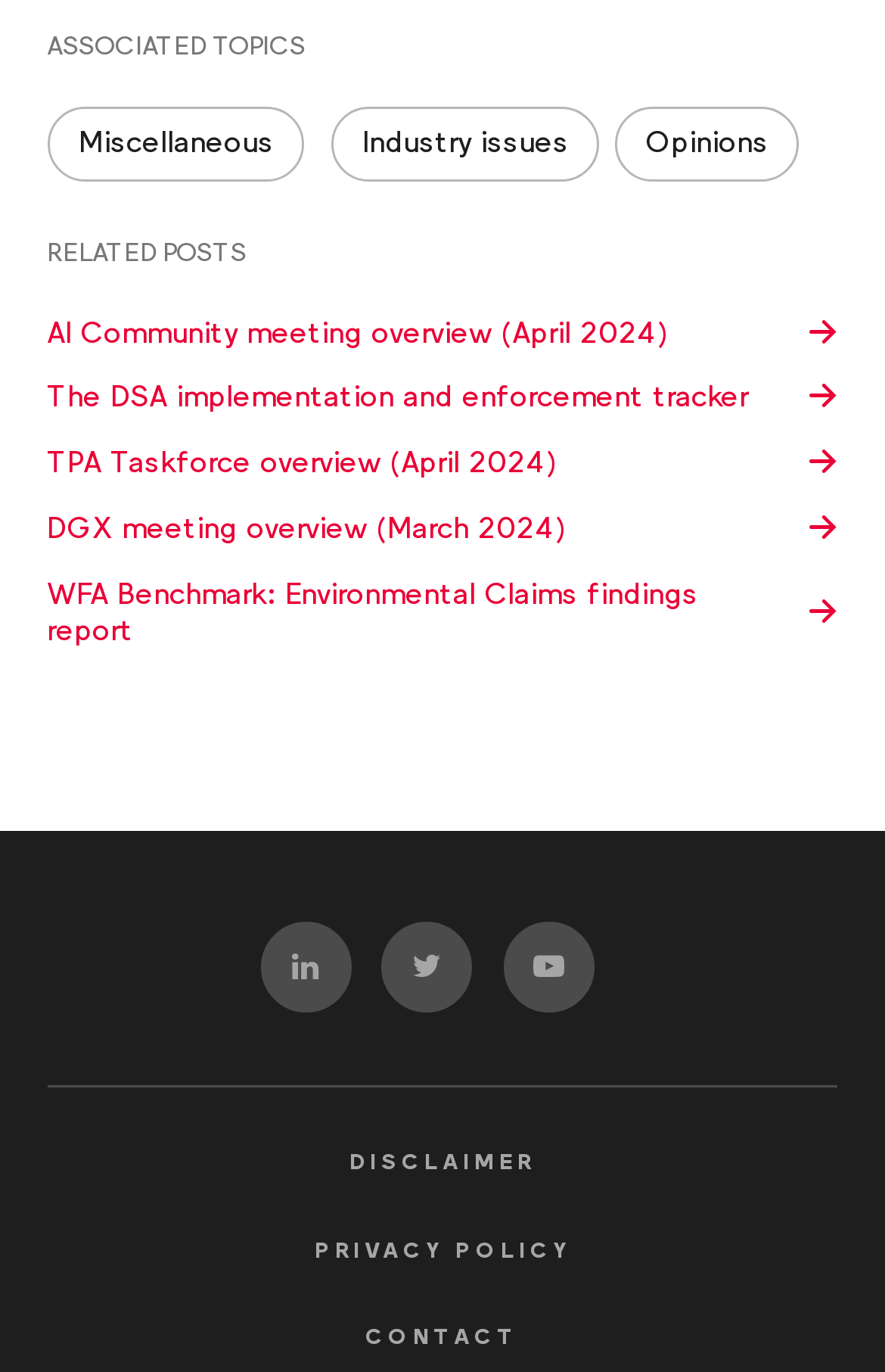Using the element description TPA Taskforce overview (April 2024), predict the bounding box coordinates for the UI element. Provide the coordinates in (top-left x, top-left y, bottom-right x, bottom-right y) format with values ranging from 0 to 1.

[0.053, 0.325, 0.947, 0.351]